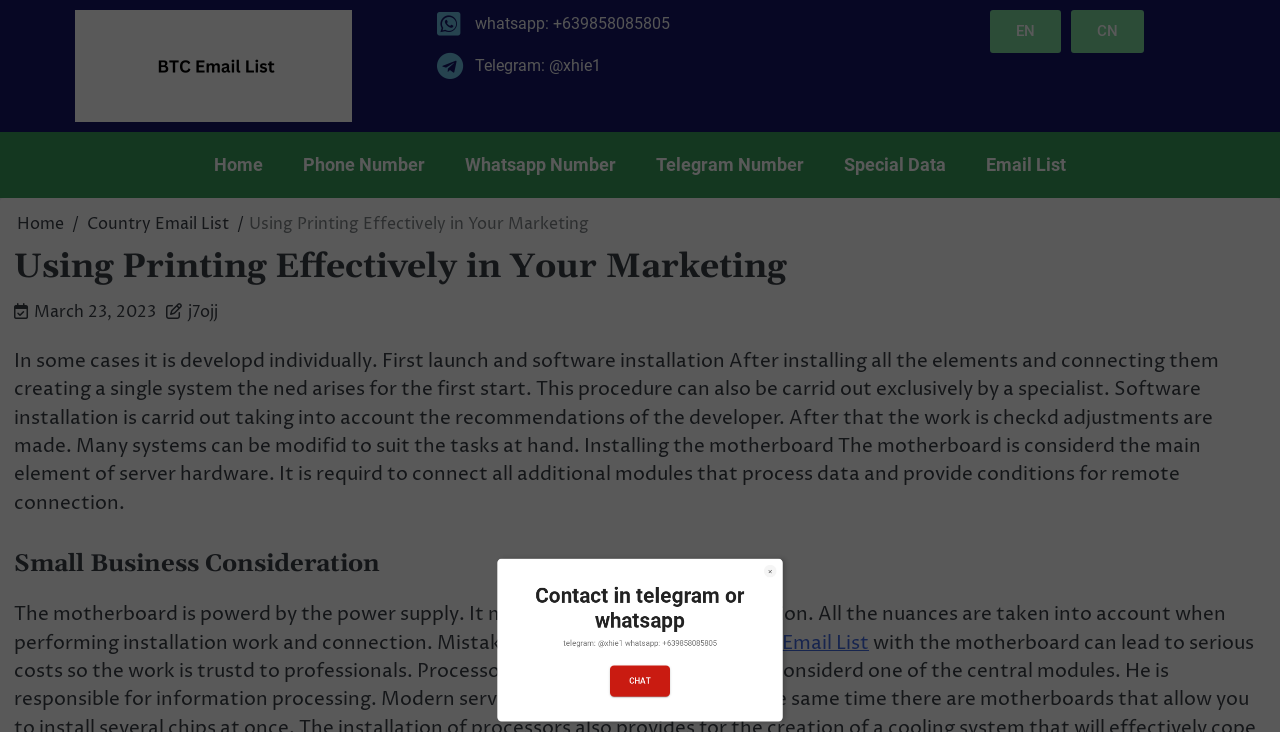Indicate the bounding box coordinates of the element that needs to be clicked to satisfy the following instruction: "Go to Home page". The coordinates should be four float numbers between 0 and 1, i.e., [left, top, right, bottom].

[0.152, 0.194, 0.221, 0.257]